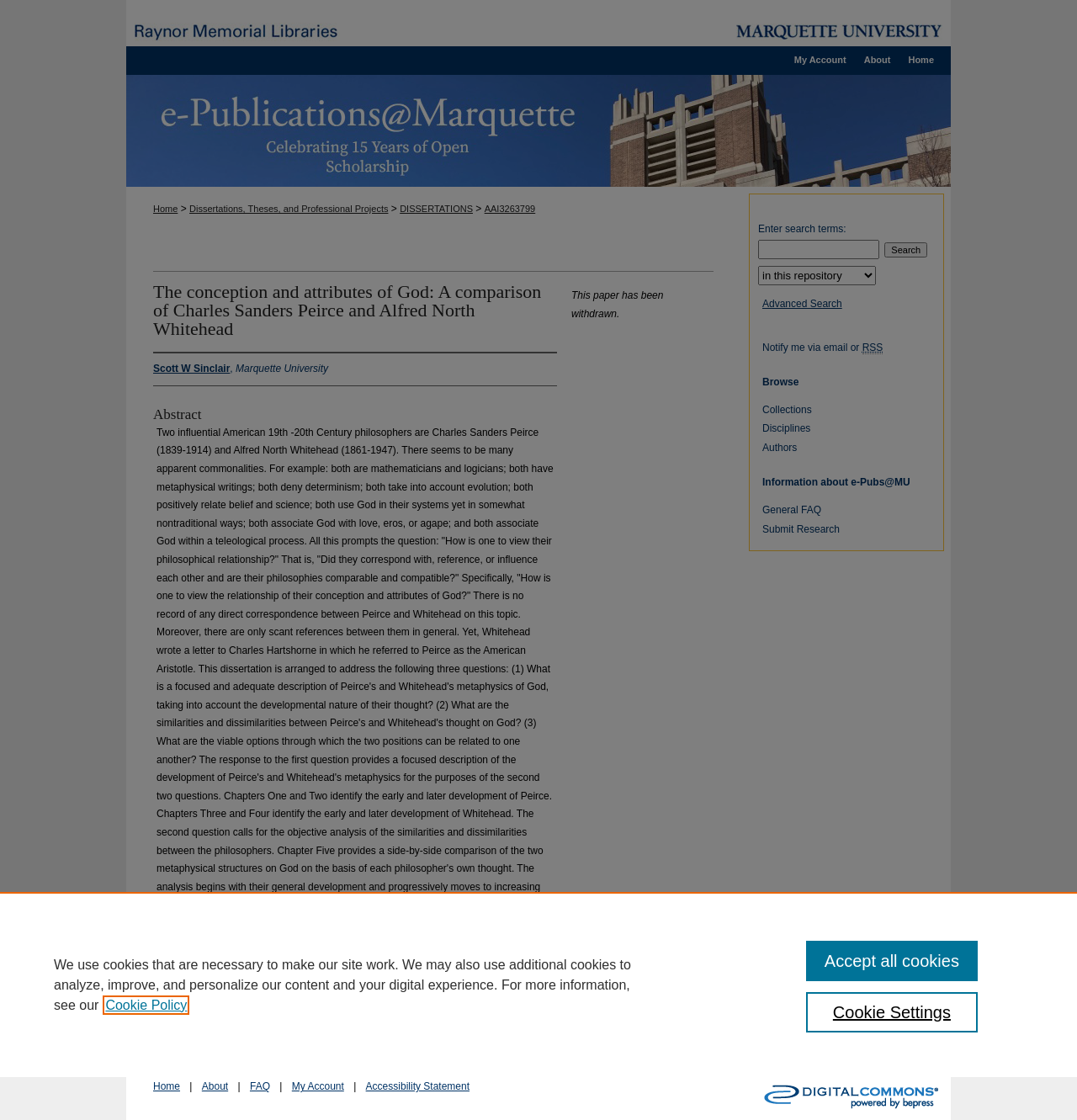What is the topic of the dissertation?
Using the image as a reference, answer the question with a short word or phrase.

Comparison of Charles Sanders Peirce and Alfred North Whitehead